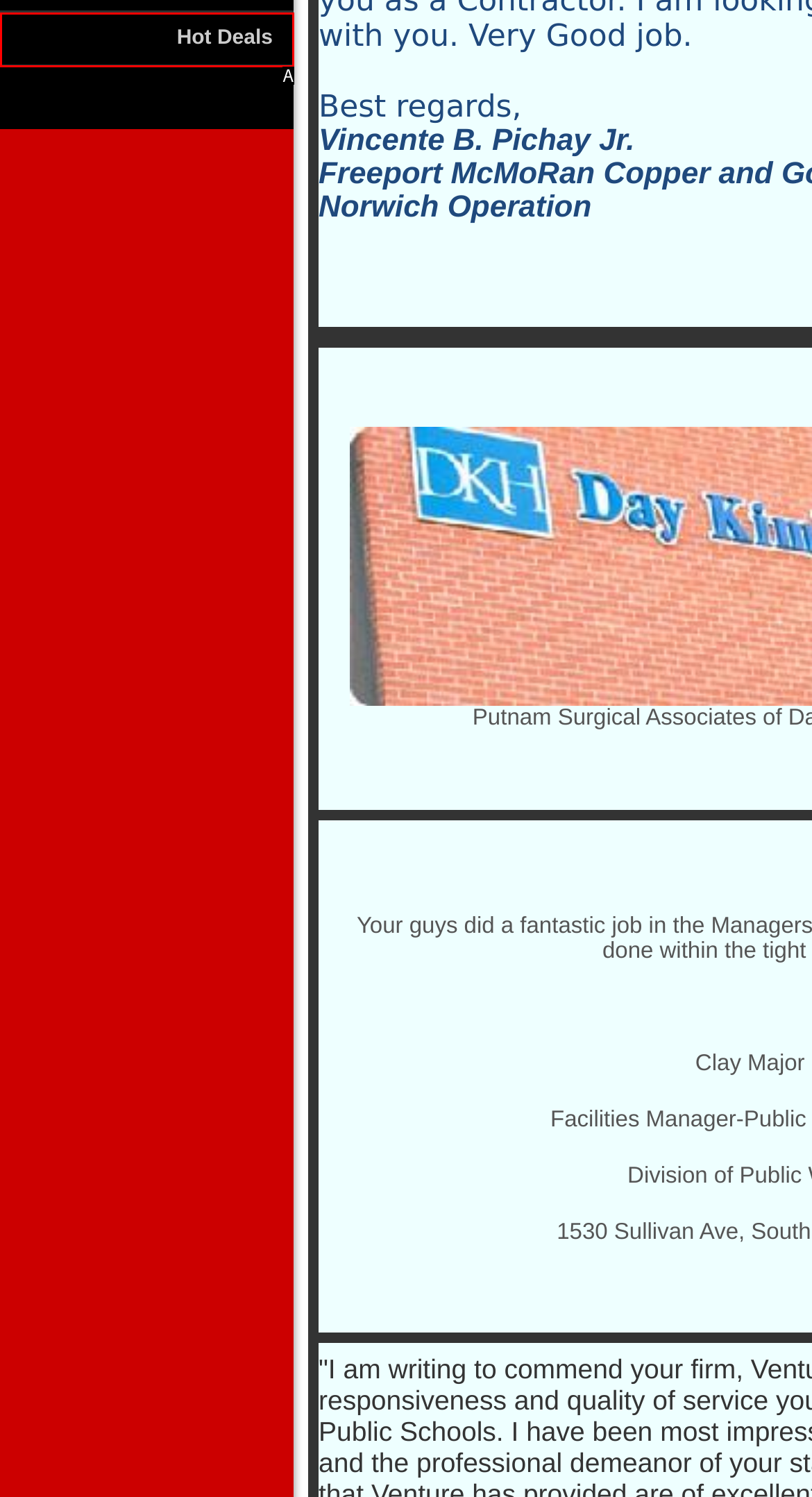From the choices provided, which HTML element best fits the description: Hot Deals? Answer with the appropriate letter.

A